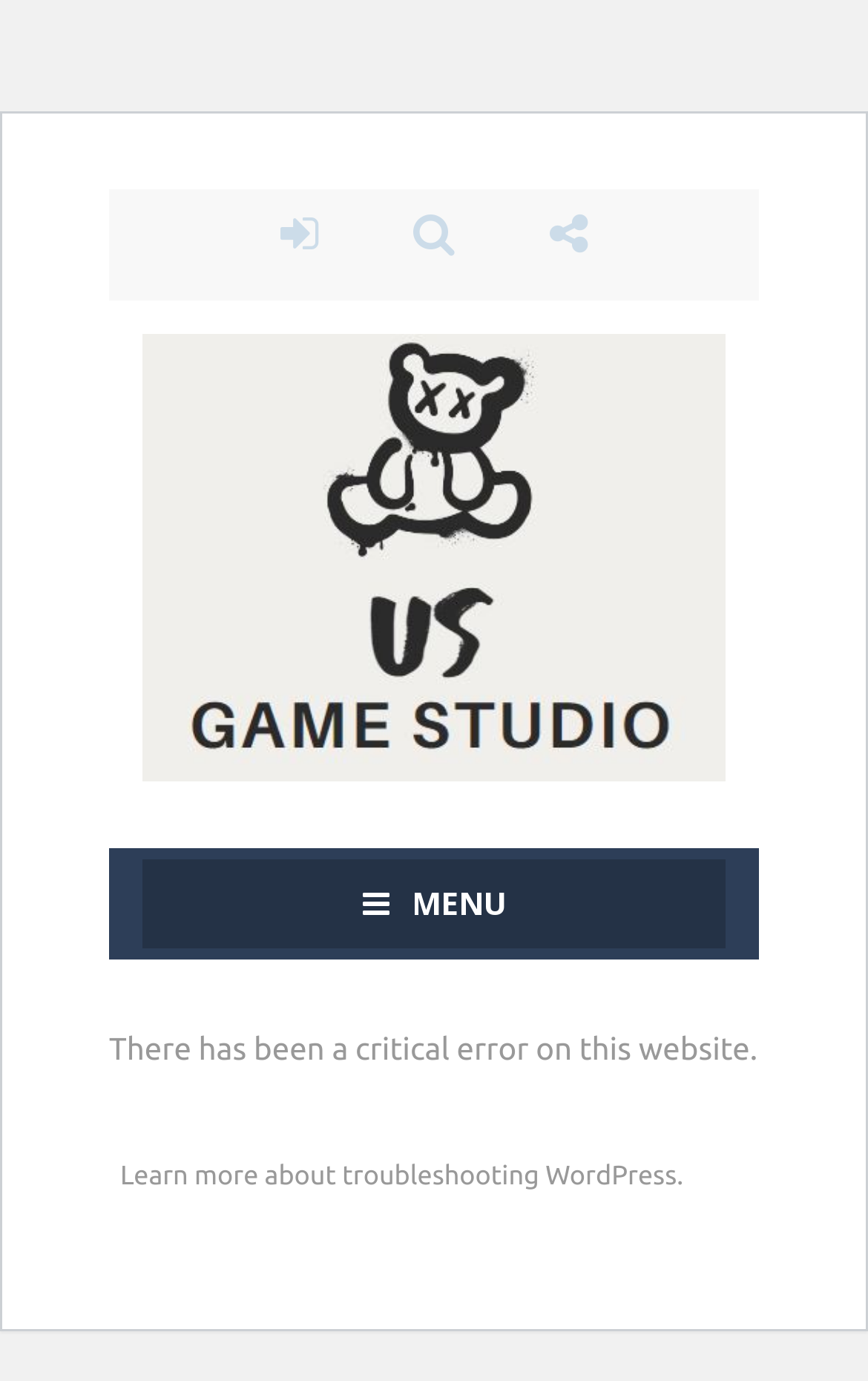Look at the image and write a detailed answer to the question: 
What is the logo image on the webpage?

The image element at the top of the page contains the logo of the website, which is 'Game US'. This logo is likely to represent the brand or identity of the website.